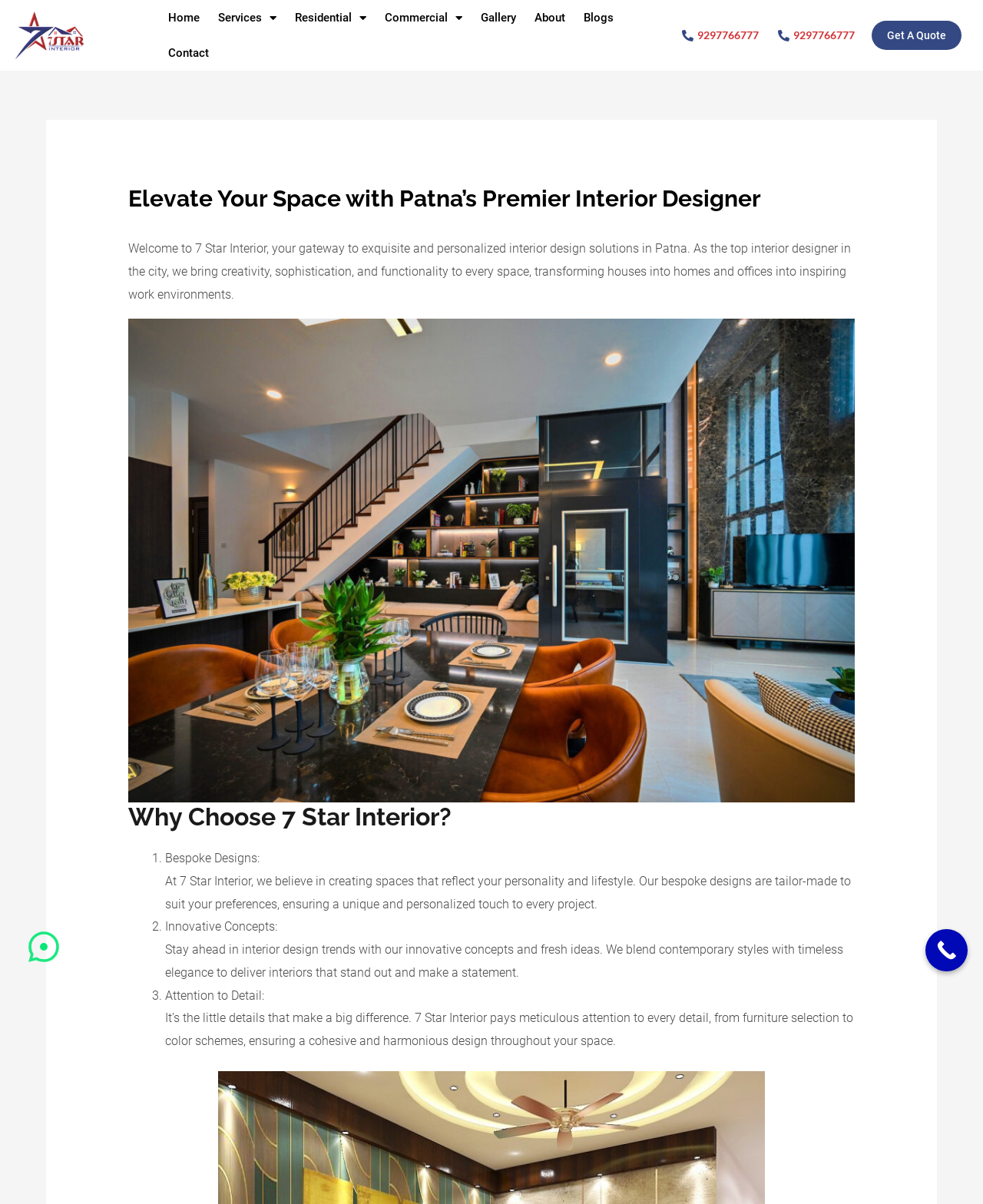Determine the bounding box coordinates of the clickable region to carry out the instruction: "View the 'Gallery'".

[0.48, 0.0, 0.534, 0.029]